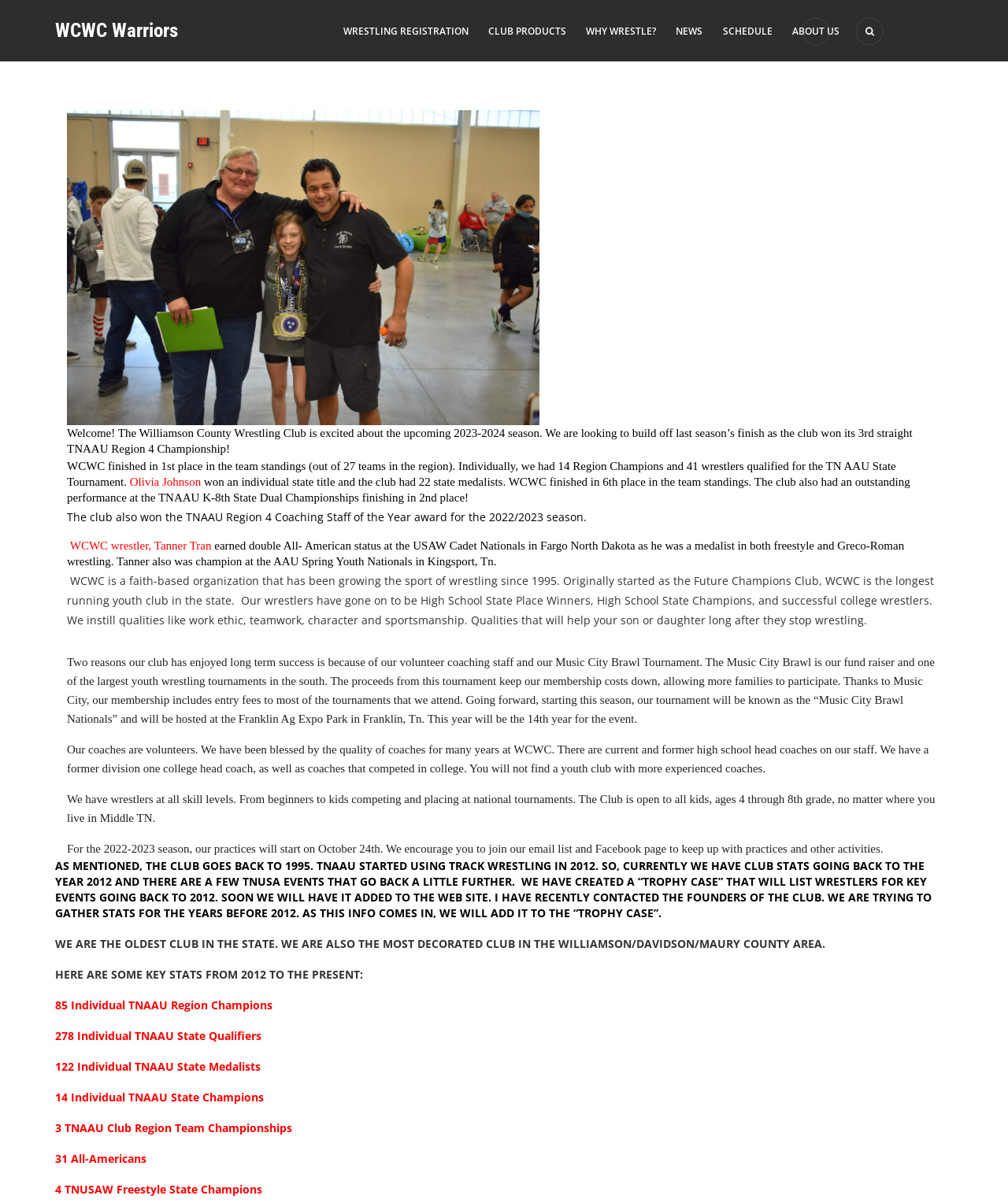Please identify the bounding box coordinates for the region that you need to click to follow this instruction: "Discover An Introduction to AWS ELEMENTAL MEDIALIVE".

None